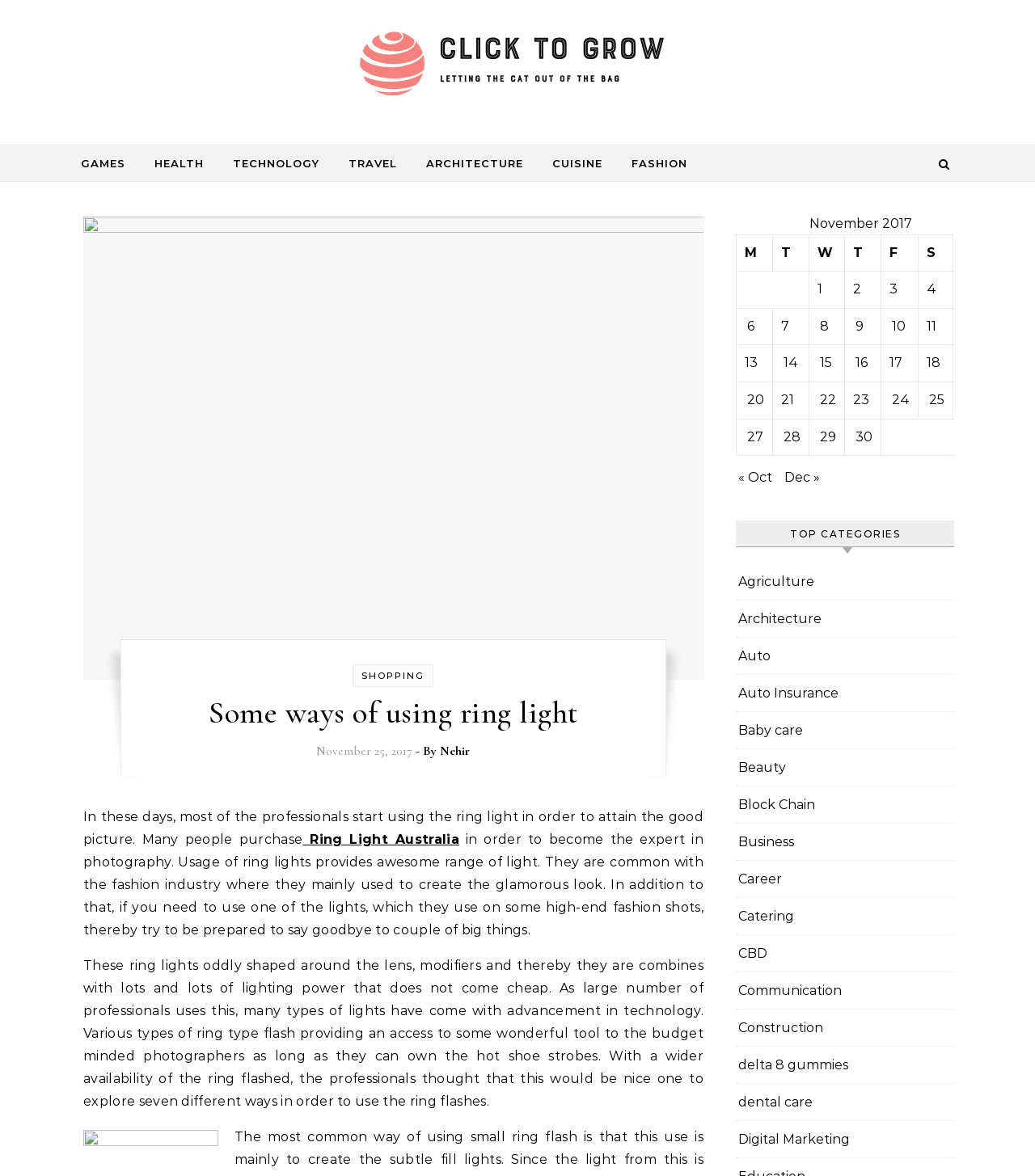Find and provide the bounding box coordinates for the UI element described here: "title="Click to Grow"". The coordinates should be given as four float numbers between 0 and 1: [left, top, right, bottom].

[0.341, 0.017, 0.659, 0.095]